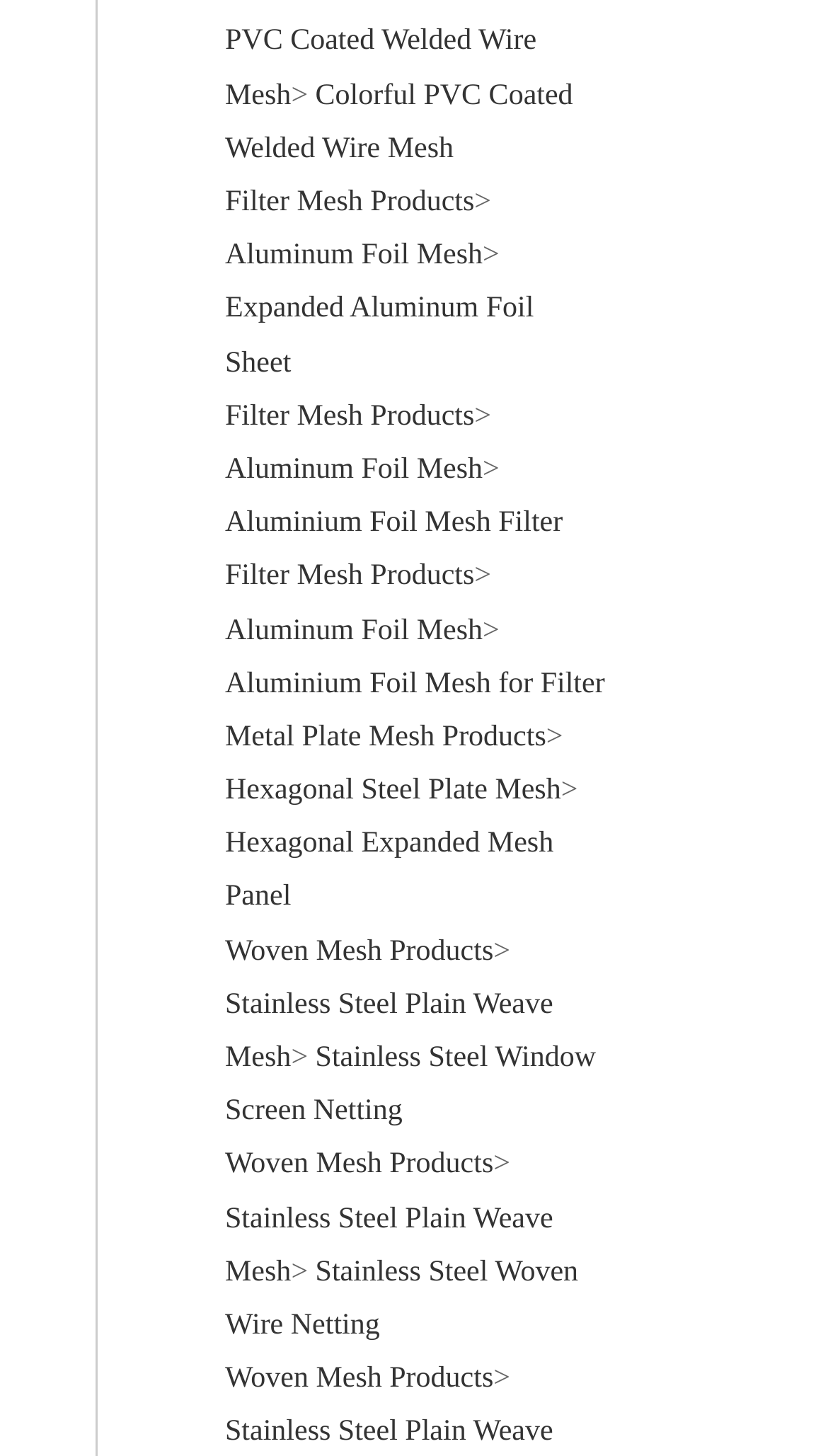What type of products are listed on this webpage?
Give a one-word or short-phrase answer derived from the screenshot.

Mesh products